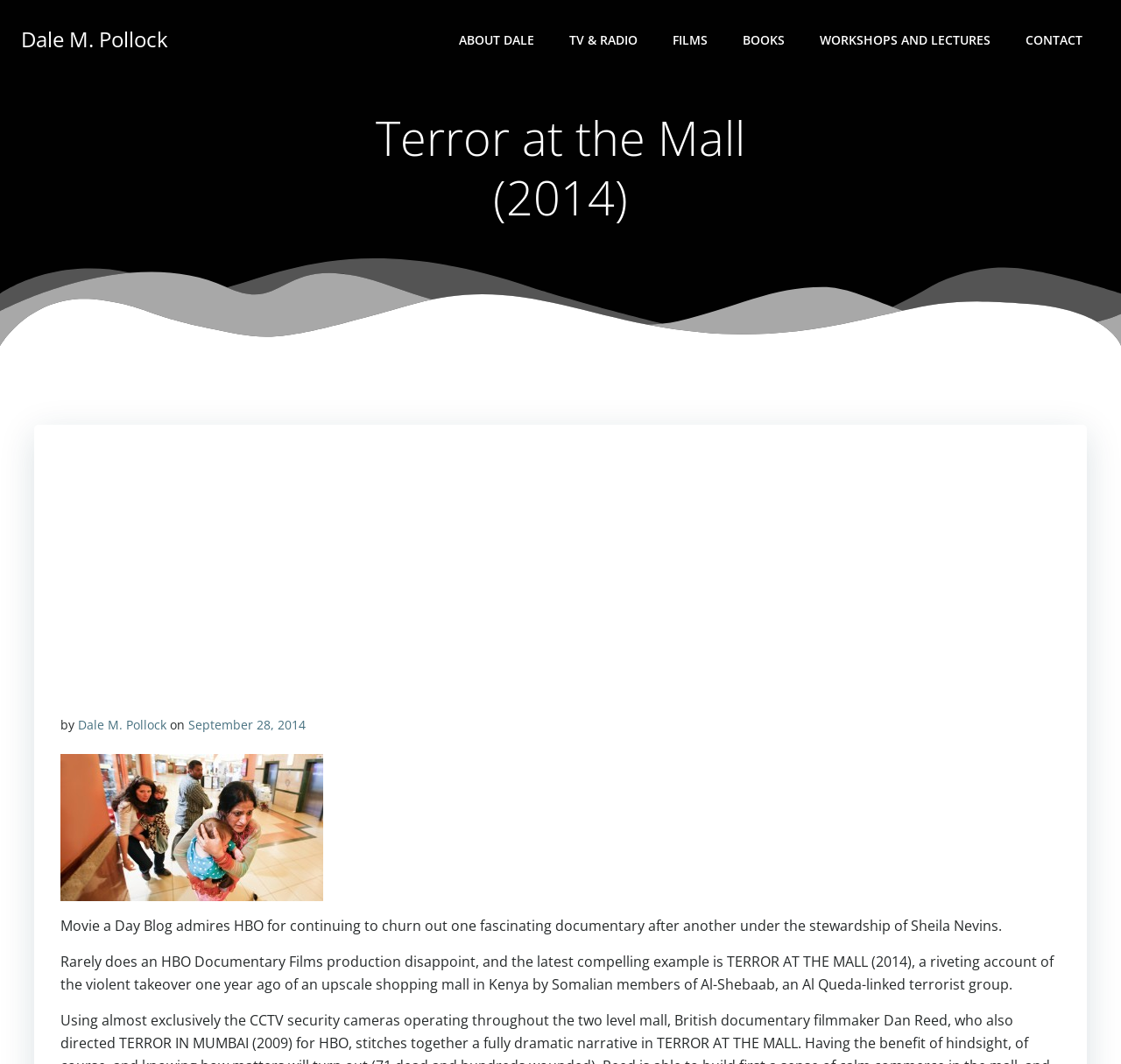Find the bounding box coordinates for the area that should be clicked to accomplish the instruction: "read about the author".

[0.409, 0.028, 0.477, 0.046]